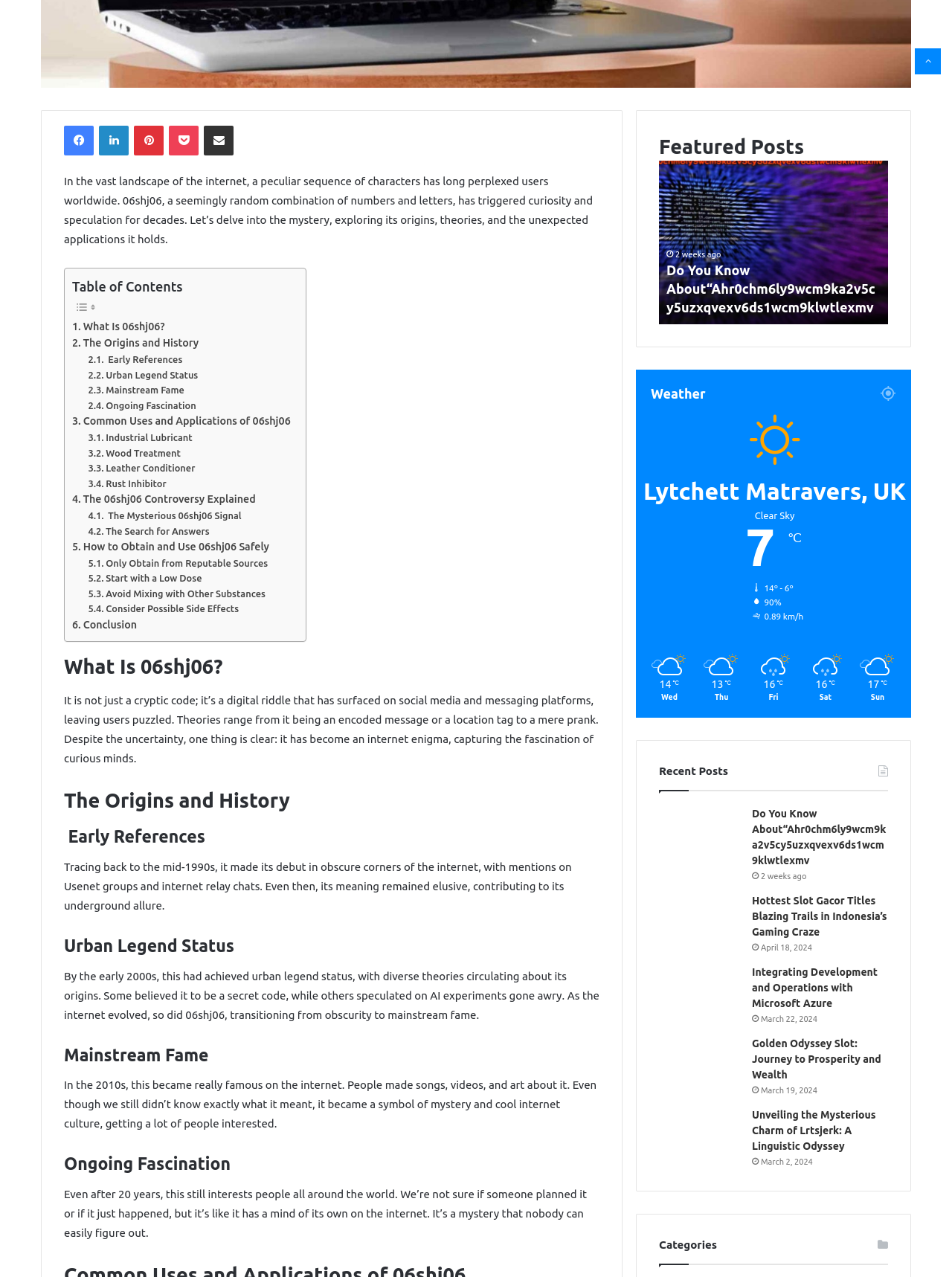What is the current weather in Lytchett Matravers, UK?
Please answer the question with as much detail and depth as you can.

Based on the webpage, the current weather in Lytchett Matravers, UK is a Clear Sky with a temperature of 7°C and humidity of 90%.